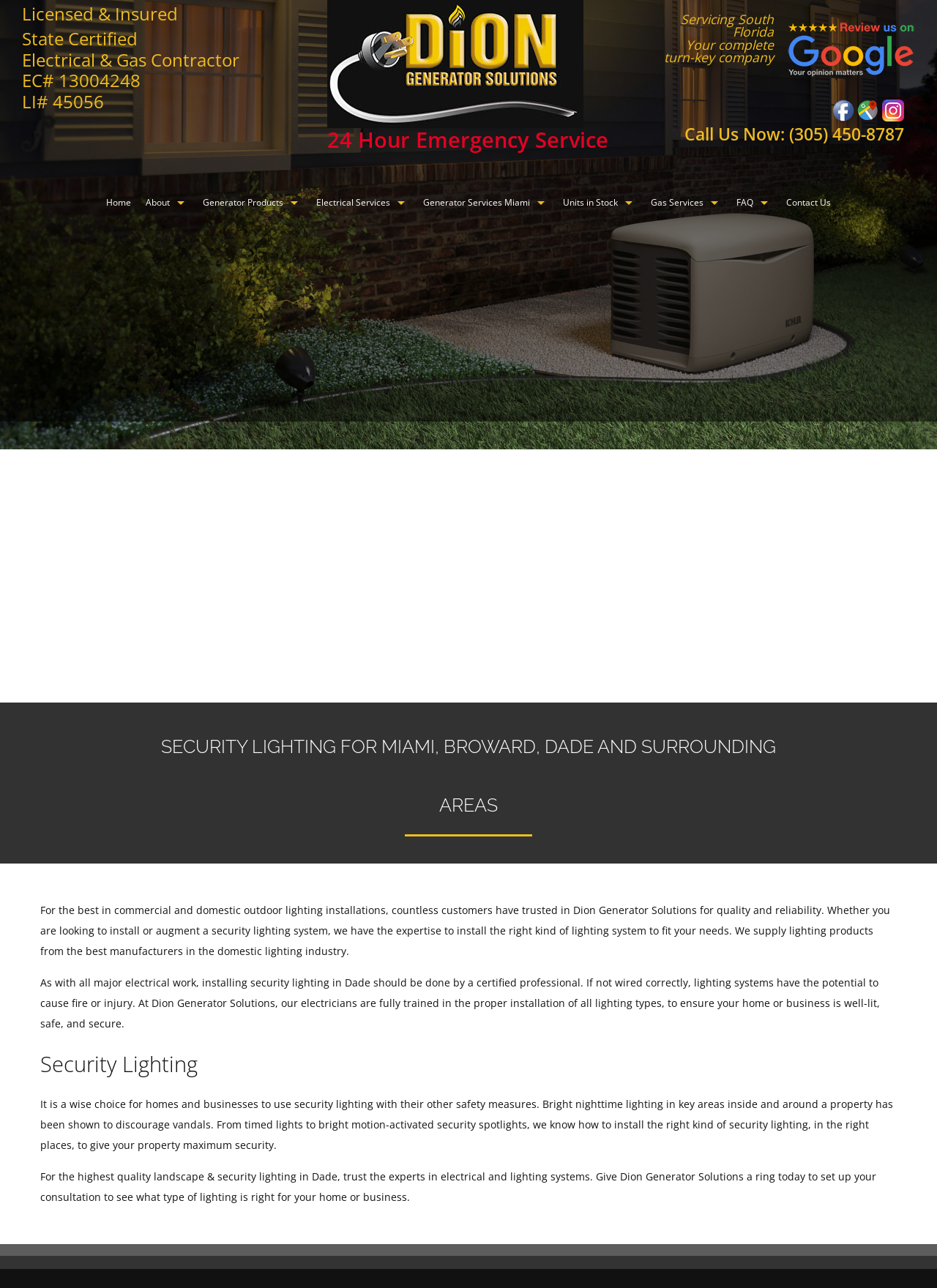Locate the bounding box coordinates of the item that should be clicked to fulfill the instruction: "View the 'Generator Products'".

[0.209, 0.14, 0.33, 0.174]